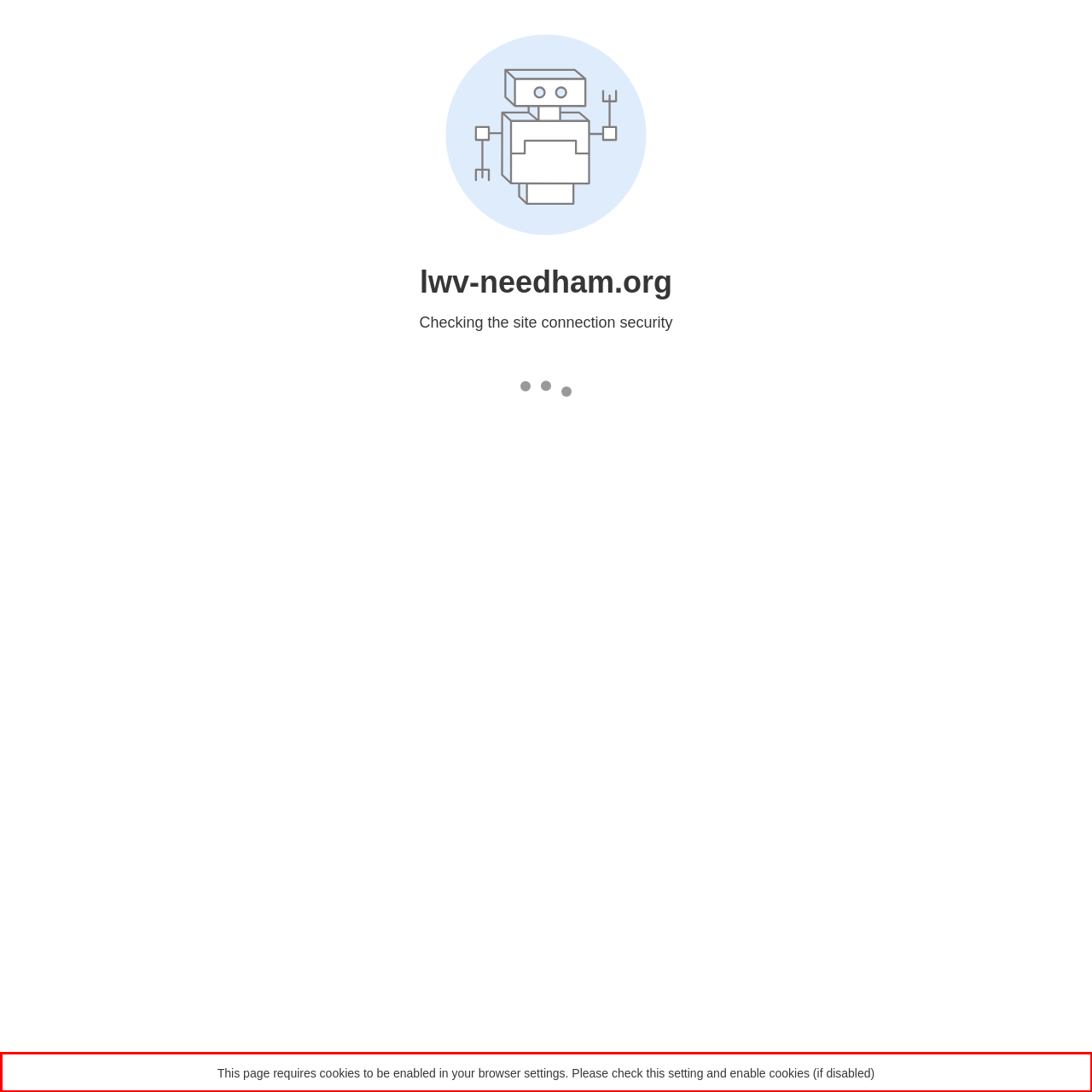Identify the text inside the red bounding box in the provided webpage screenshot and transcribe it.

This page requires cookies to be enabled in your browser settings. Please check this setting and enable cookies (if disabled)